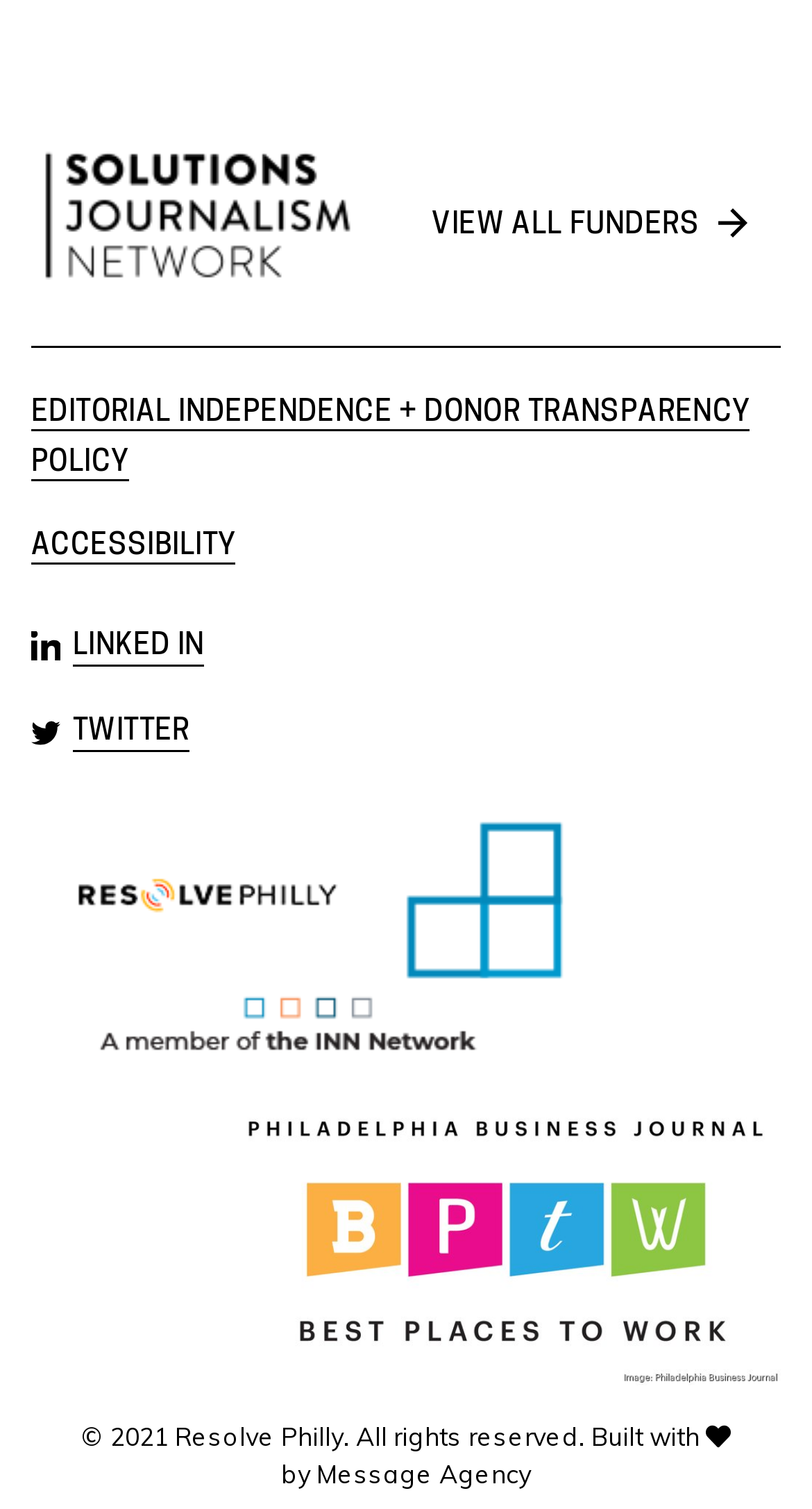How many social media links are present?
Refer to the screenshot and respond with a concise word or phrase.

2